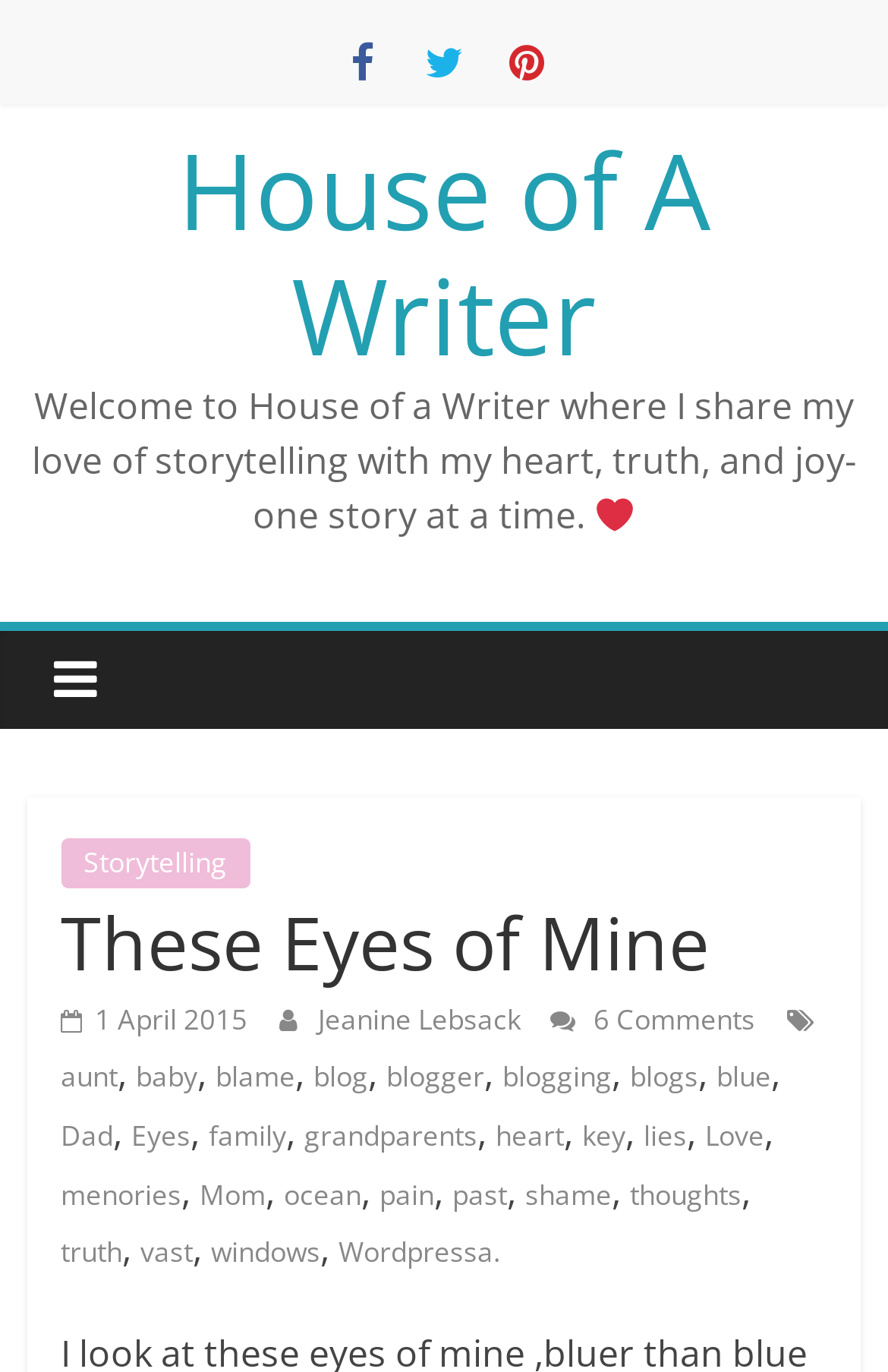Please determine the main heading text of this webpage.

These Eyes of Mine